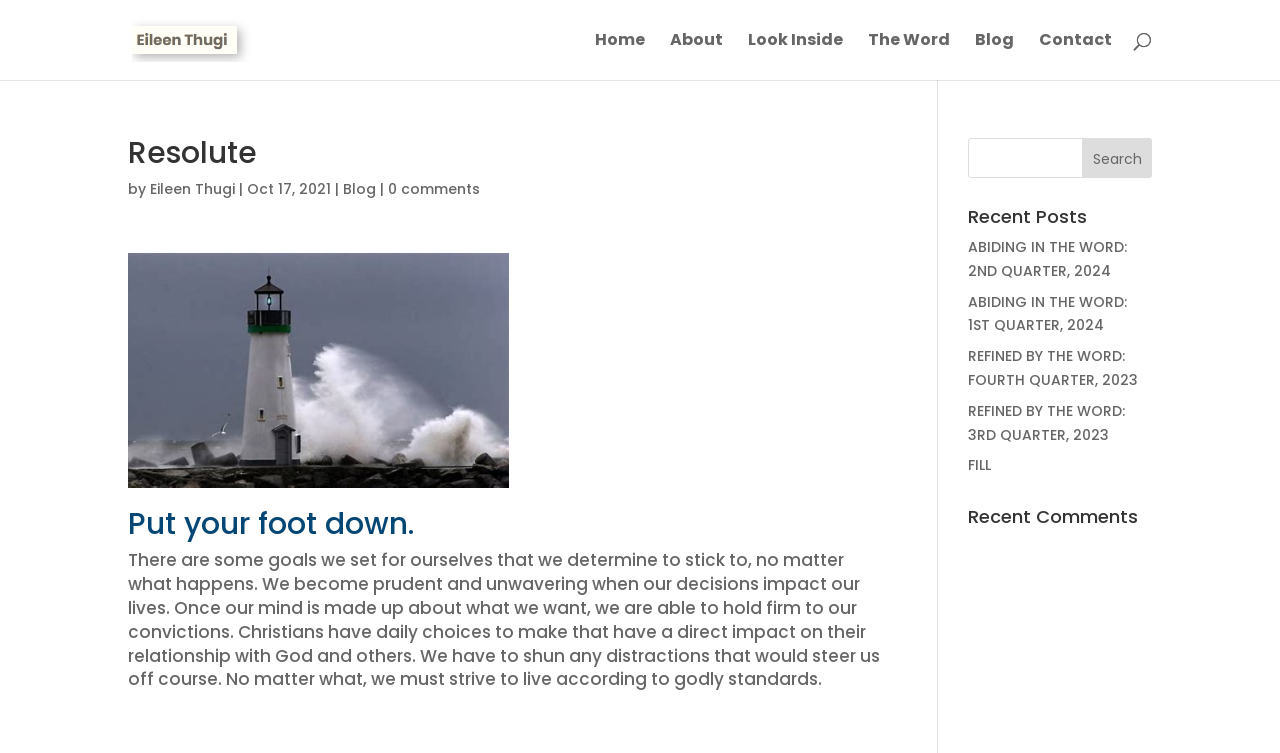Answer this question in one word or a short phrase: How many recent posts are listed?

5